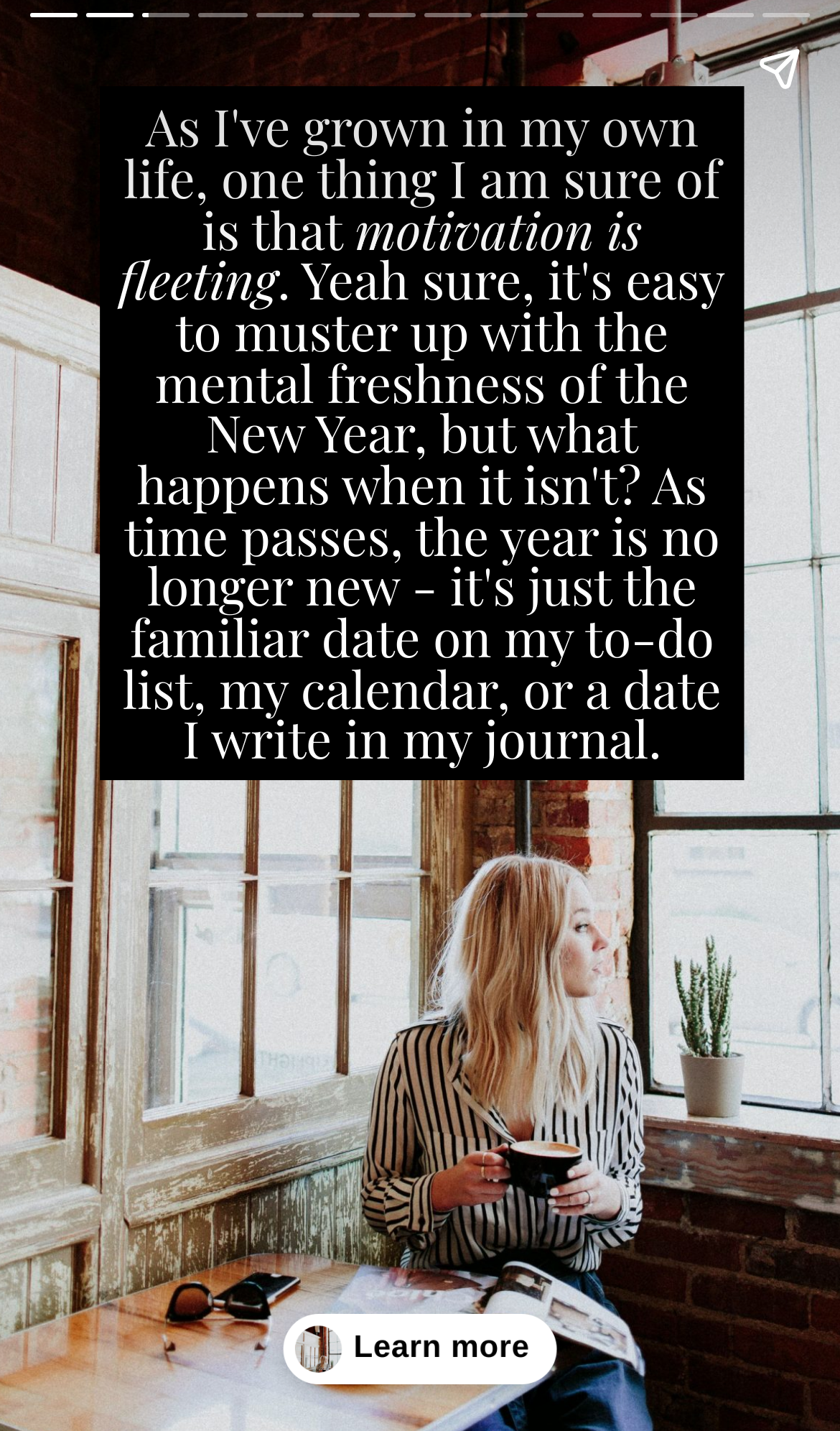Answer this question using a single word or a brief phrase:
What is the author's perspective on motivation?

Motivation is fleeting